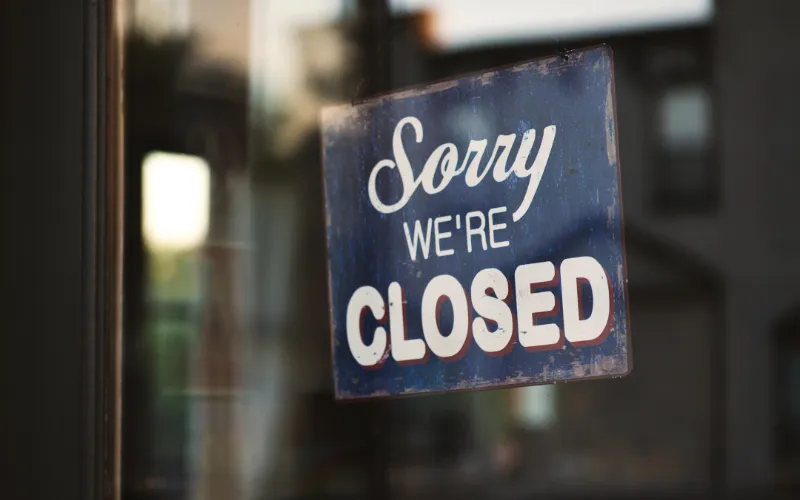Explain the image with as much detail as possible.

The image depicts a weathered sign hanging in a storefront window, featuring the words "Sorry, WE'RE CLOSED" in a bold and inviting font. The sign, with its nostalgic blue background and white lettering, conveys a sense of disappointment and loss, capturing the essence of a business that has shut its doors, likely due to unforeseen circumstances. This visual representation resonates with the sentiment expressed in the article titled "It’s A Bad Day…" from the Live Like Loyalty platform, which discusses the unfortunate removal of a partner from their roster, emphasizing their commitment to supporting local independent businesses. The poignant message serves as a reminder of the challenges faced by small enterprises, particularly in difficult economic times, and highlights the emotional impact of such closures on the community and the organizations that support them.